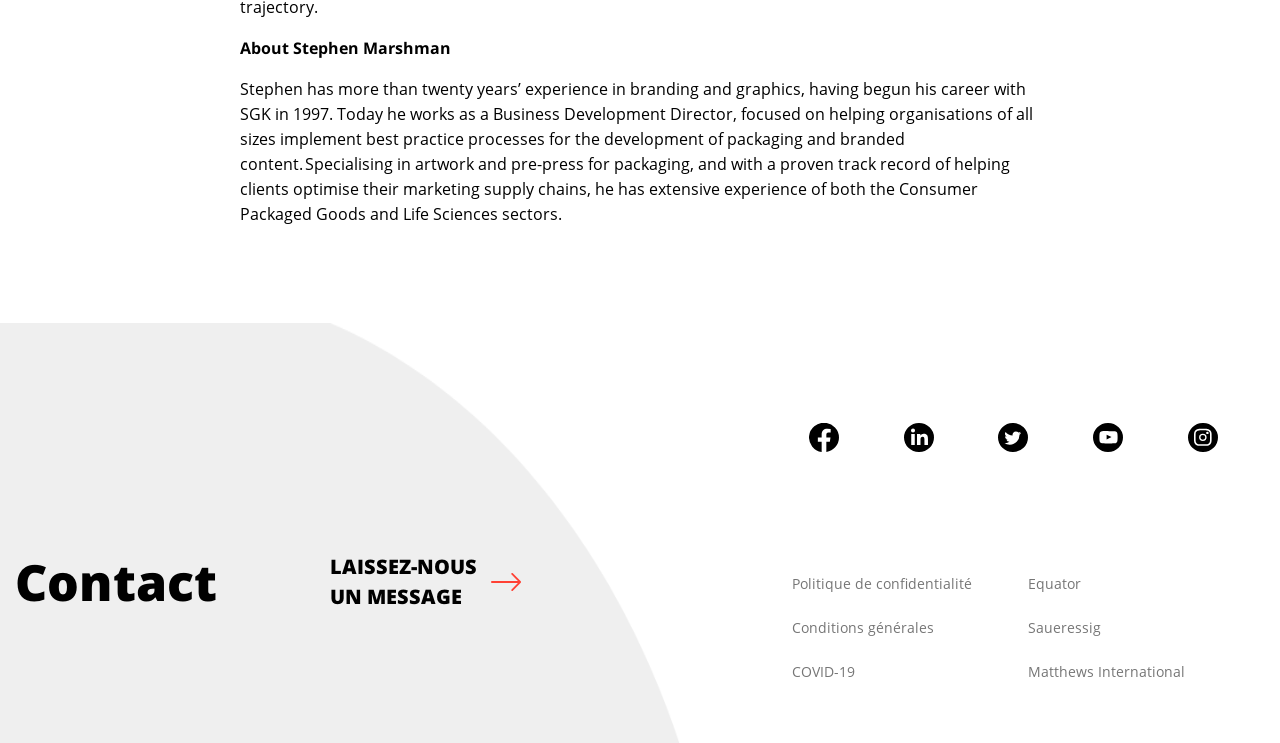What is the purpose of Stephen Marshman's work?
Based on the image, answer the question with a single word or brief phrase.

Helping organisations